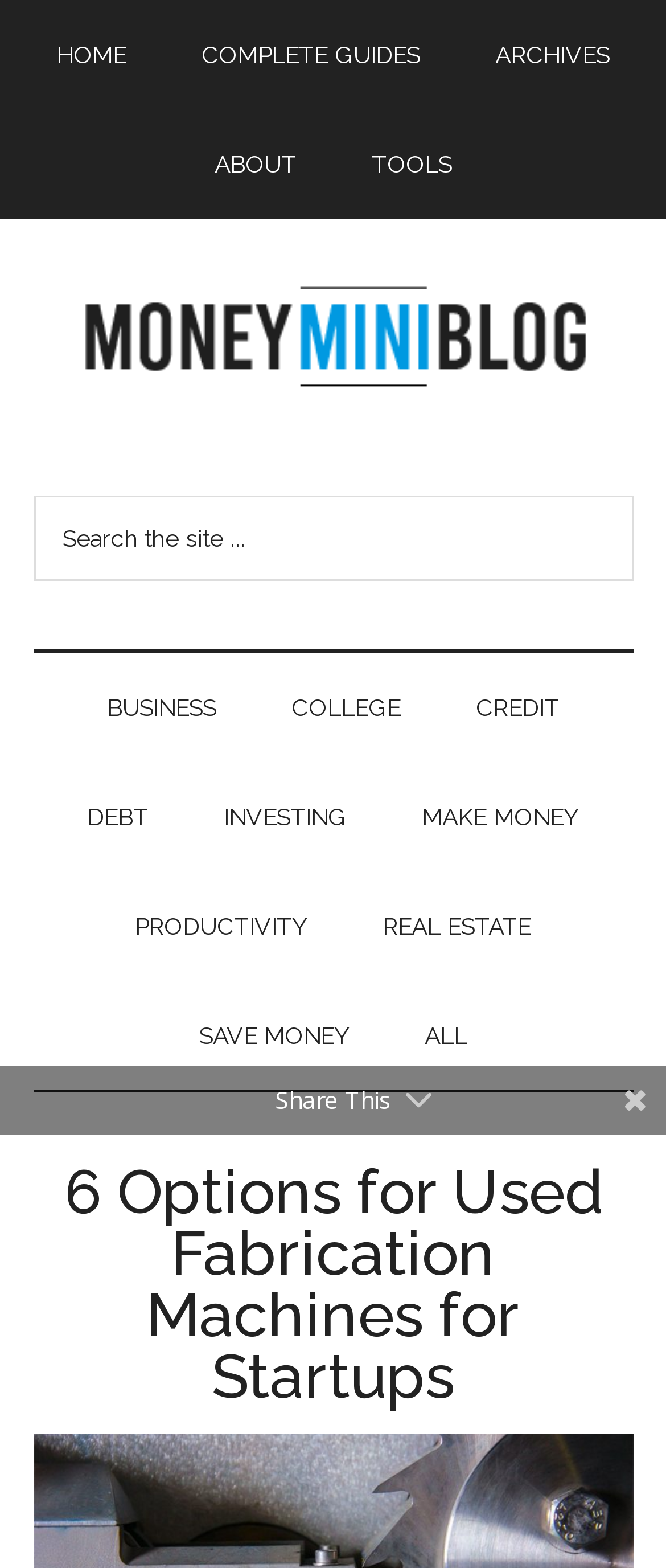Refer to the image and provide a thorough answer to this question:
What is the text below the website logo?

Below the website logo, which is an image with the text 'MoneyMiniBlog', there is a static text that says 'Money and Productivity. Short, Sweet & Simple.'. This text likely describes the theme or focus of the website.